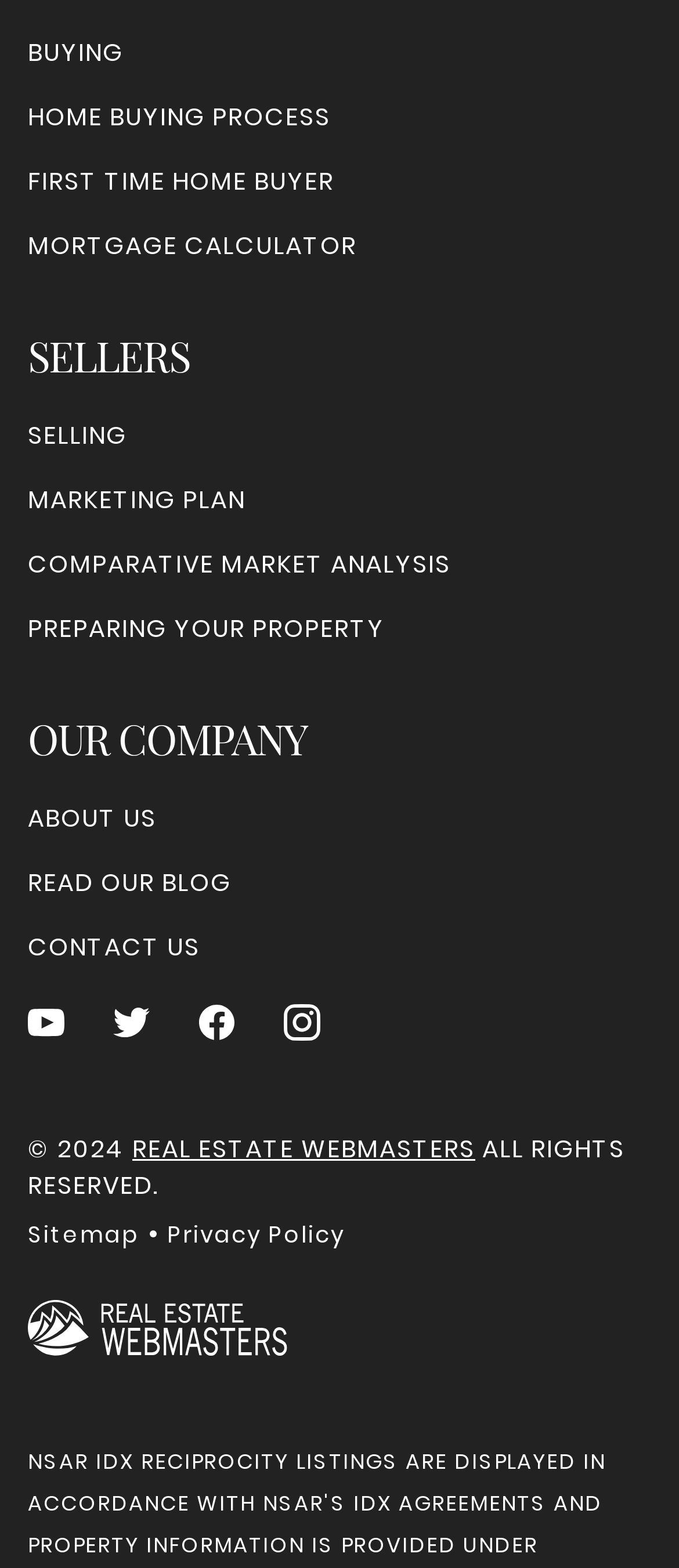What is the purpose of the 'COMPARATIVE MARKET ANALYSIS' link? Refer to the image and provide a one-word or short phrase answer.

To analyze market